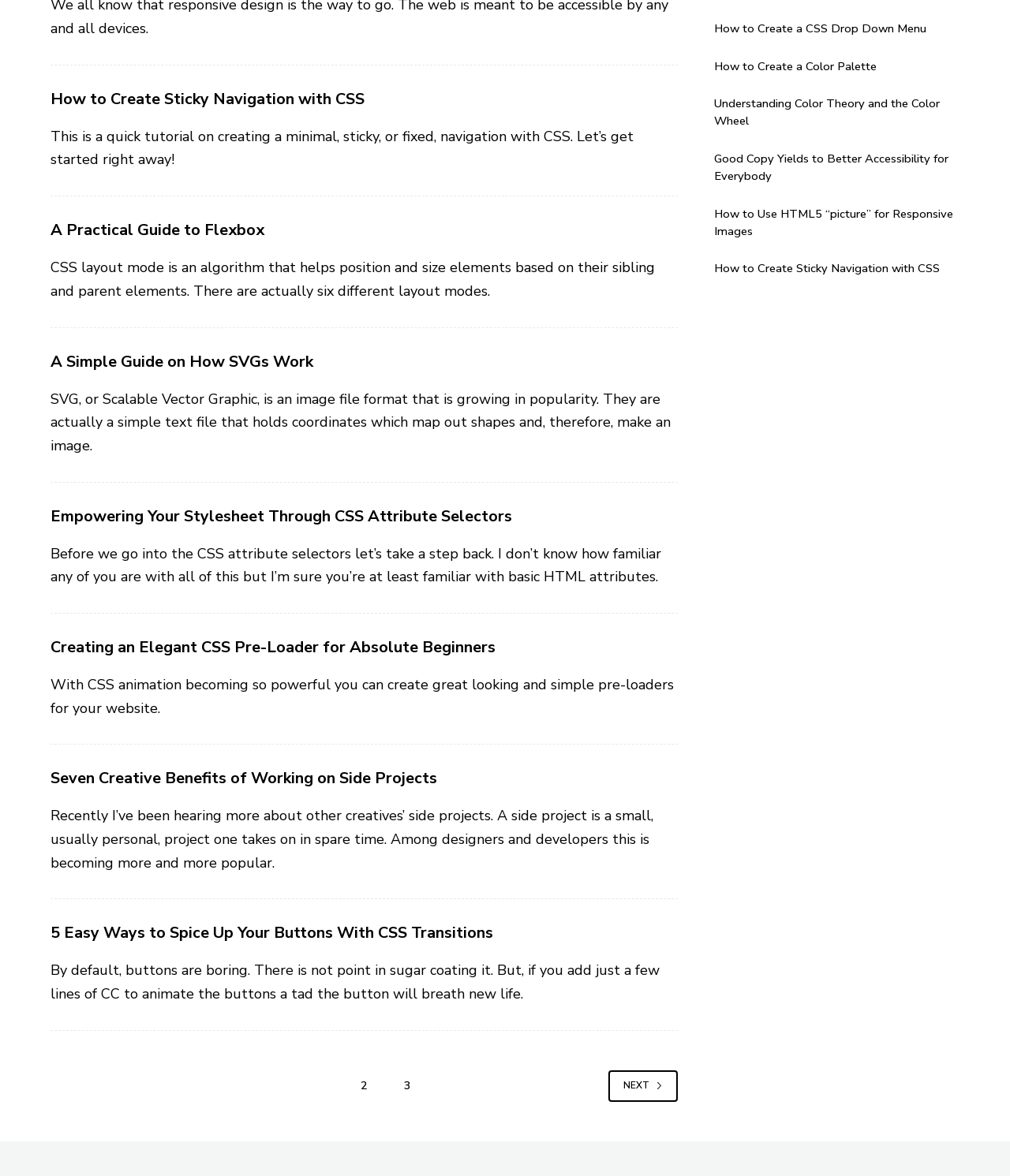For the element described, predict the bounding box coordinates as (top-left x, top-left y, bottom-right x, bottom-right y). All values should be between 0 and 1. Element description: A Practical Guide to Flexbox

[0.05, 0.187, 0.262, 0.205]